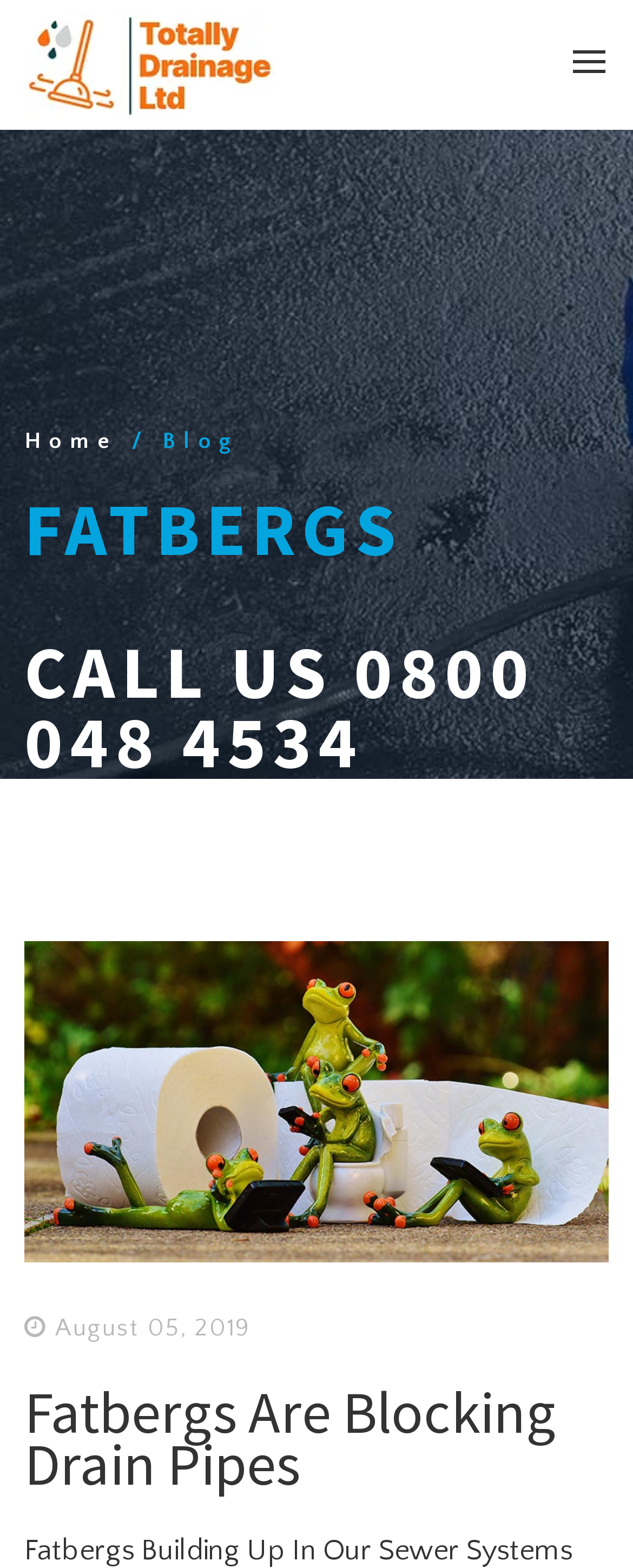Create an elaborate caption that covers all aspects of the webpage.

The webpage is about Fatbergs, a combination of non-biodegradable solid matter, such as wet wipes, congealed grease, and cooking fat, that are blocking sewers. At the top left of the page, there is a logo of "Fastclear Drainage Services" with a link to the homepage. Next to the logo, there is a navigation menu with a "Home" link and a "Blog" heading. 

Below the navigation menu, there are three headings in a row. The first heading is "FATBERGS" in a prominent font. The second heading is a call-to-action, "CALL US 0800 048 4534", which is also a clickable link. 

Further down, there is an image of a frog sitting on a toilet, which is likely a humorous illustration related to the topic of Fatbergs. To the right of the image, there is a date "August 05, 2019" in a smaller font. 

At the bottom of the page, there is a heading "Fatbergs Are Blocking Drain Pipes", which summarizes the main topic of the webpage. Overall, the webpage appears to be a blog post or article about the issue of Fatbergs in sewers.